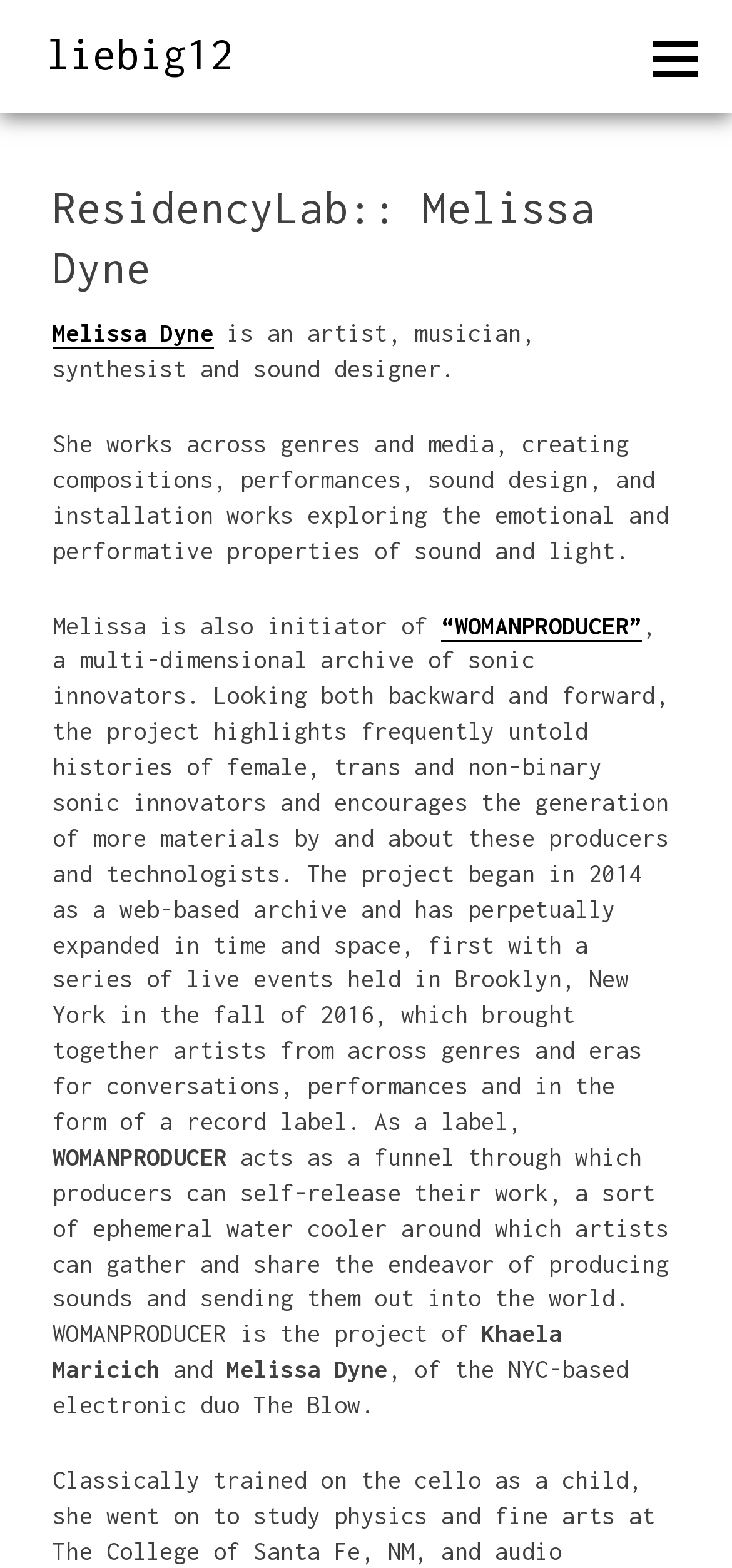Provide the bounding box coordinates of the HTML element this sentence describes: "Primary Menu". The bounding box coordinates consist of four float numbers between 0 and 1, i.e., [left, top, right, bottom].

[0.846, 0.0, 1.0, 0.072]